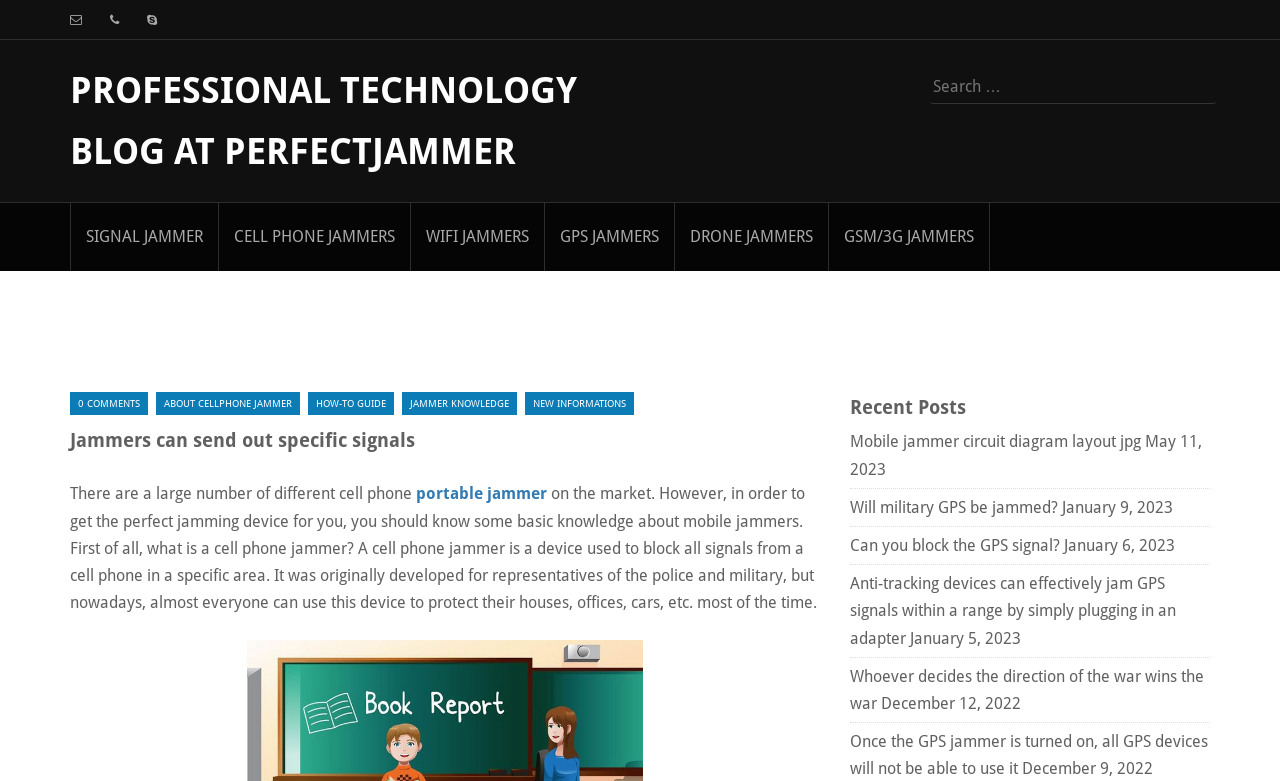Please locate the bounding box coordinates of the region I need to click to follow this instruction: "Read about CELL PHONE JAMMERS".

[0.171, 0.26, 0.32, 0.346]